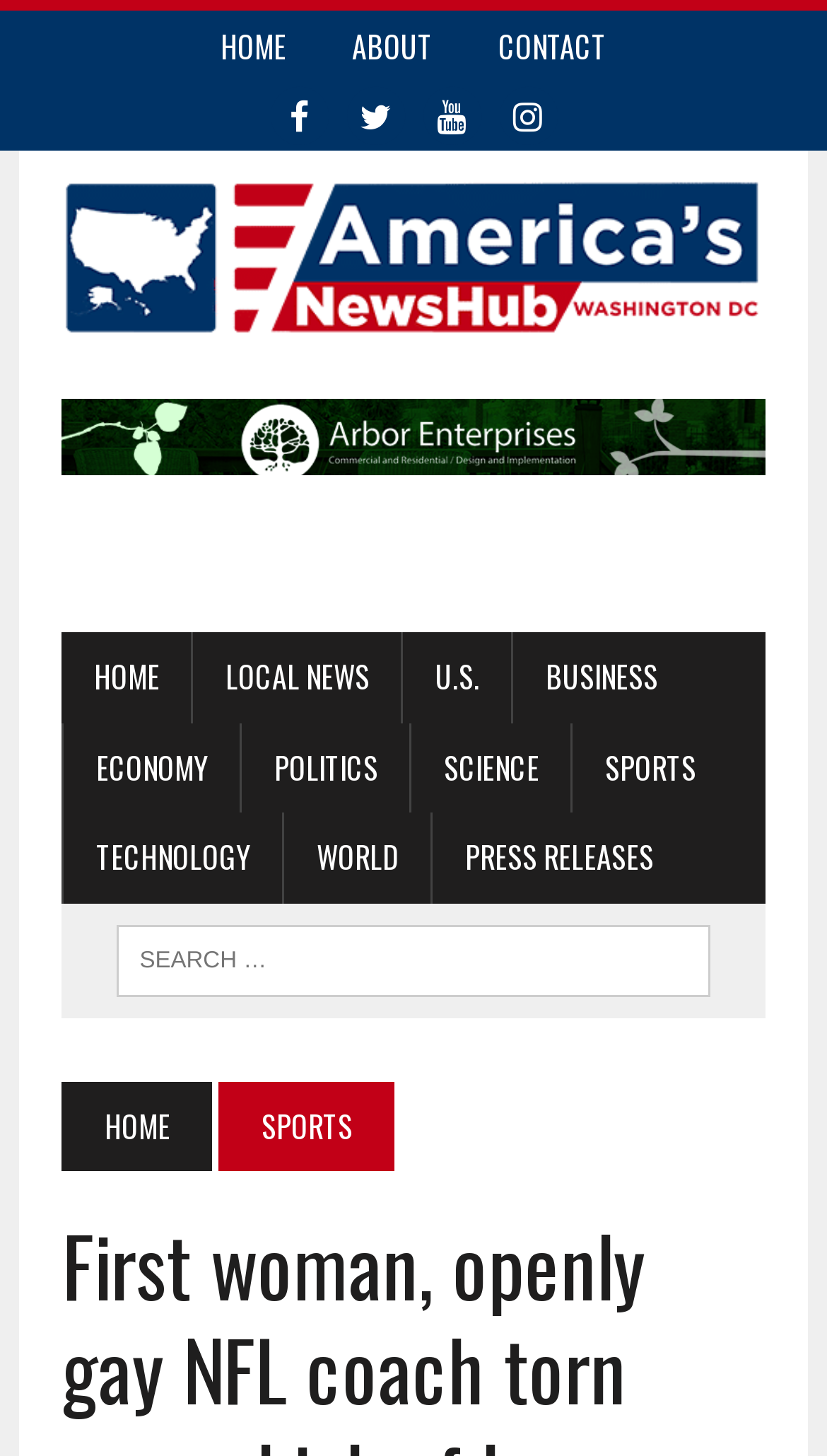What is the name of the news website?
Examine the image and give a concise answer in one word or a short phrase.

Washington DC NewsHub